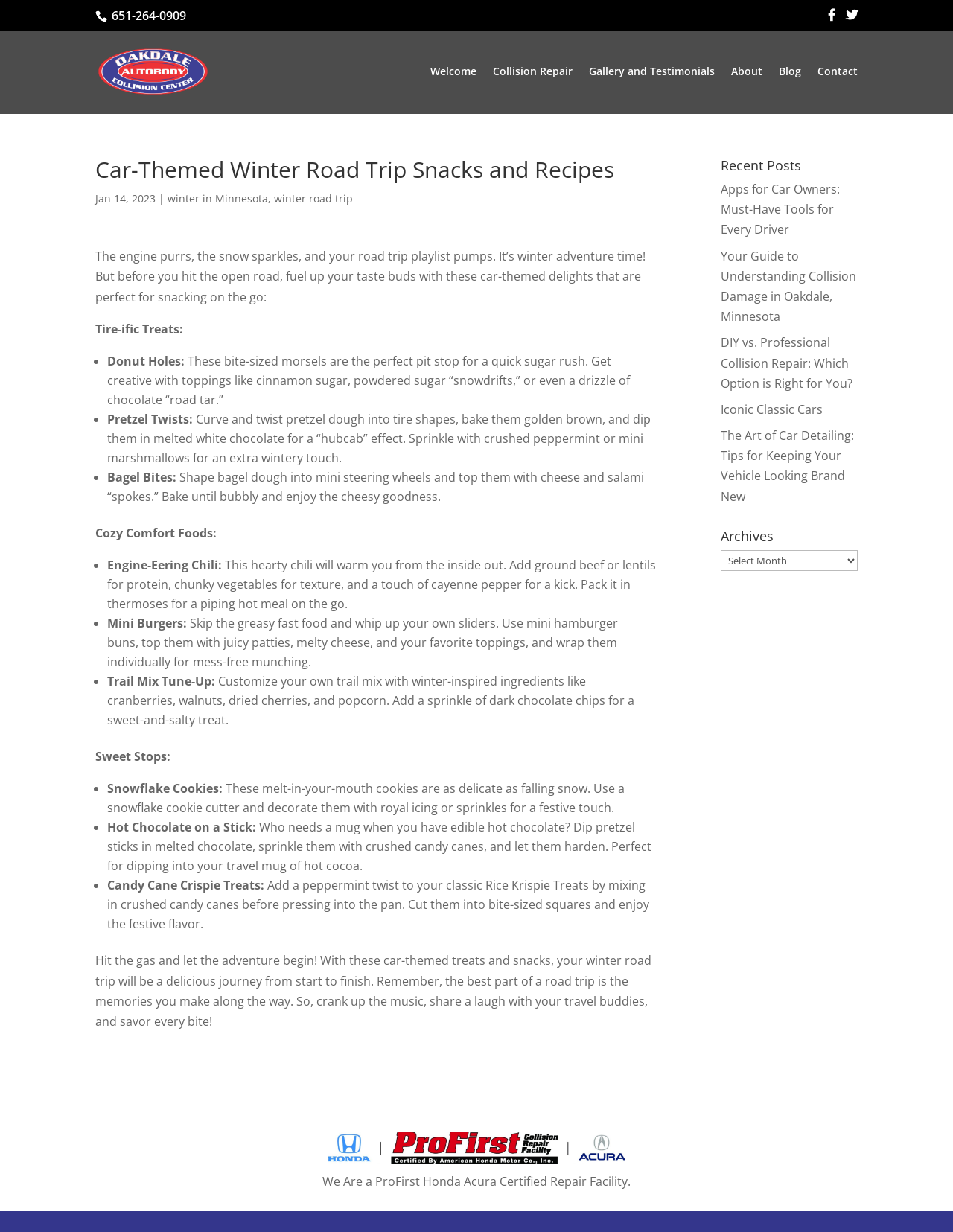Identify the bounding box coordinates of the element that should be clicked to fulfill this task: "Click the 'Welcome' link". The coordinates should be provided as four float numbers between 0 and 1, i.e., [left, top, right, bottom].

[0.452, 0.054, 0.5, 0.092]